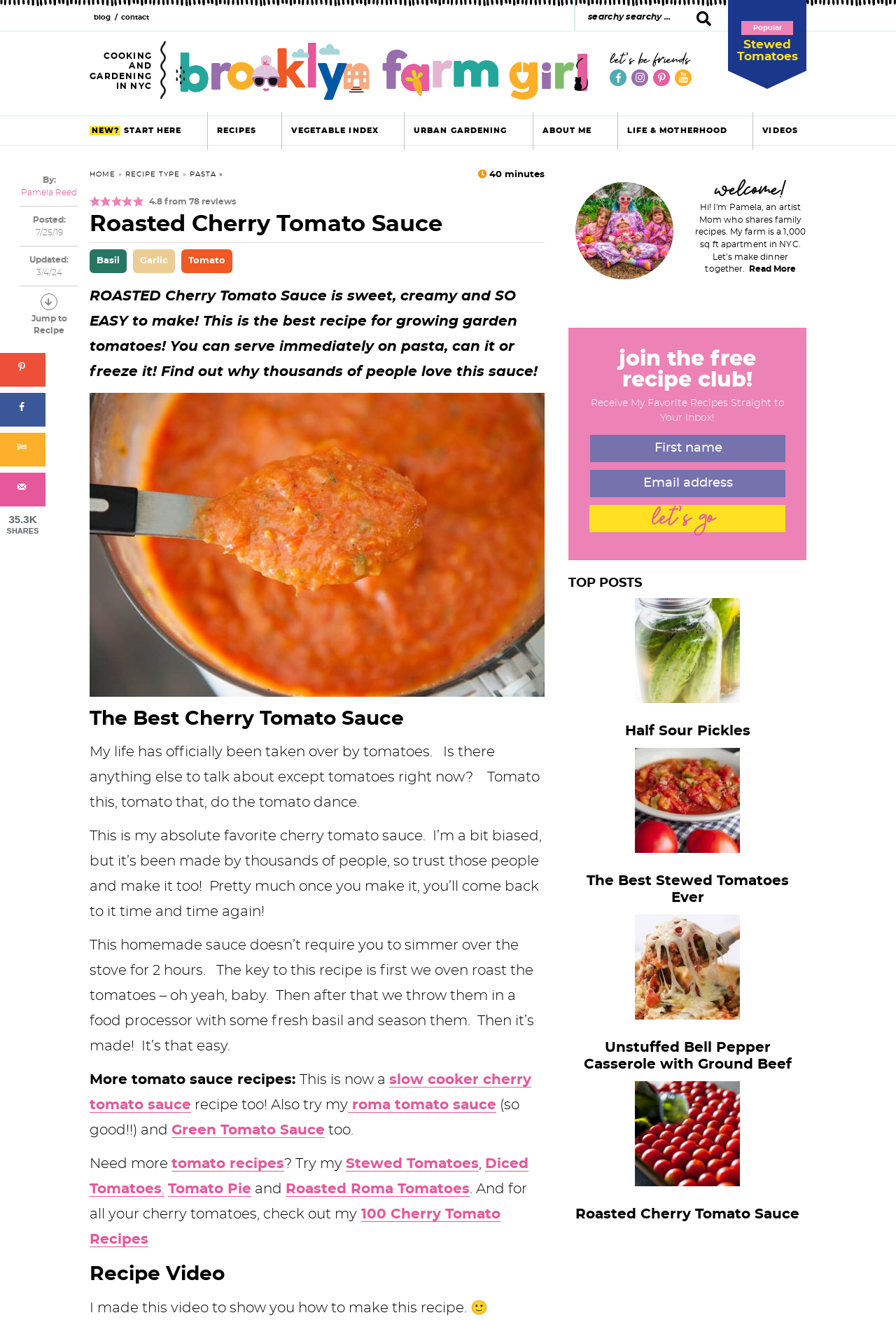Identify the bounding box coordinates of the clickable region required to complete the instruction: "Visit the blog". The coordinates should be given as four float numbers within the range of 0 and 1, i.e., [left, top, right, bottom].

[0.1, 0.01, 0.128, 0.023]